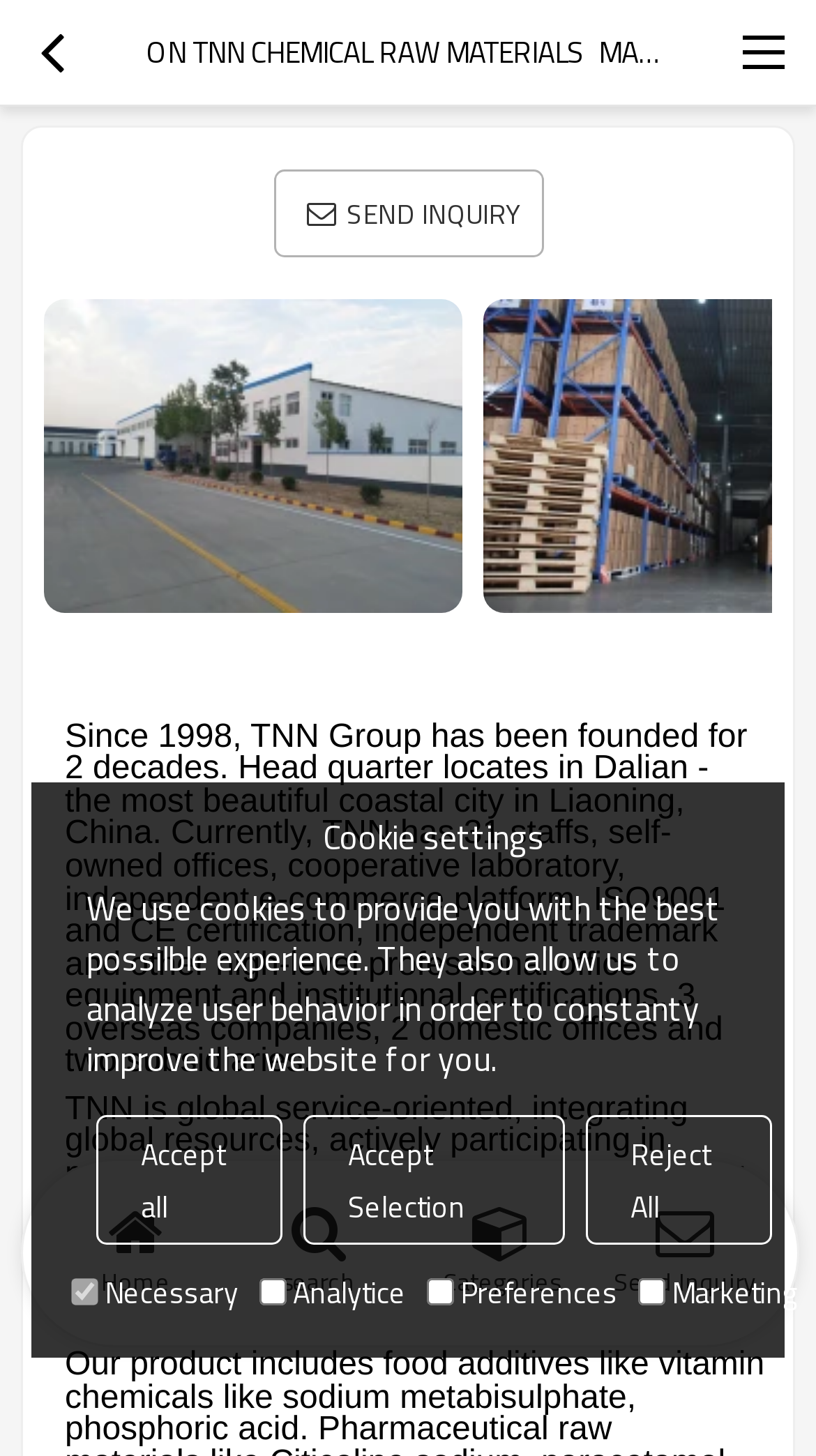Identify the bounding box coordinates for the UI element described as: "Accept all". The coordinates should be provided as four floats between 0 and 1: [left, top, right, bottom].

[0.119, 0.766, 0.347, 0.855]